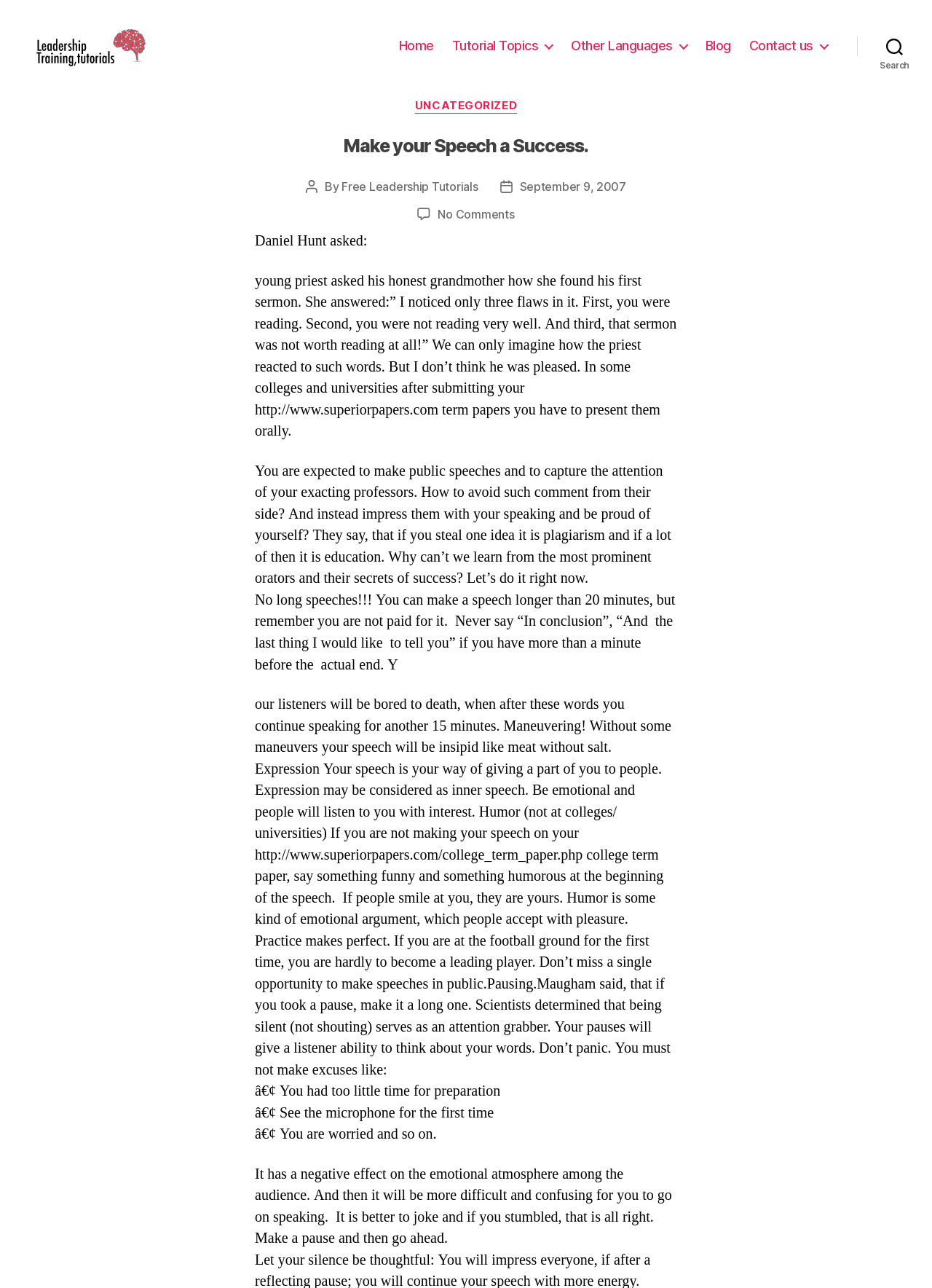What is the author of the post?
Look at the image and provide a short answer using one word or a phrase.

Free Leadership Tutorials